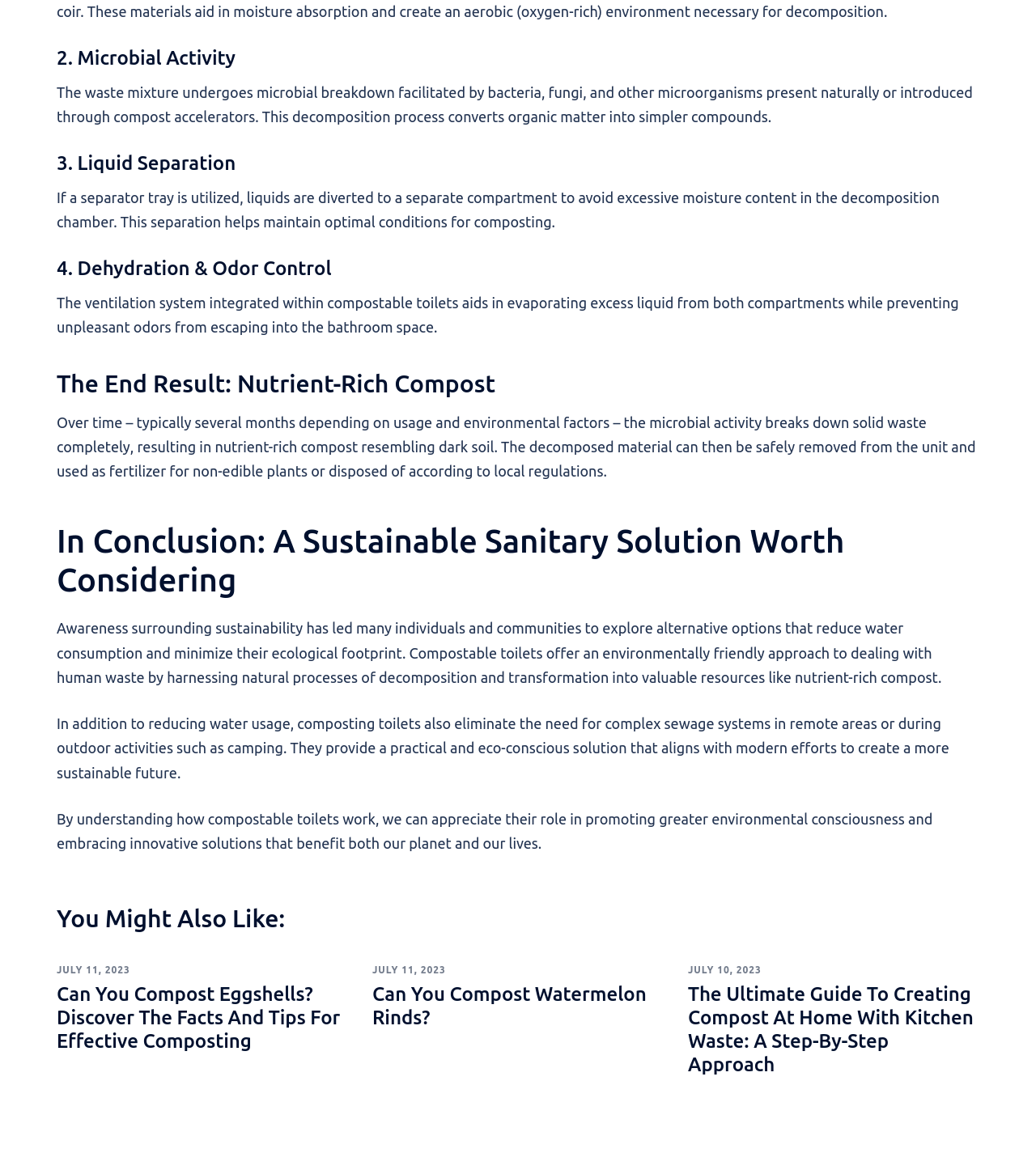Extract the bounding box coordinates for the UI element described as: "Can You Compost Watermelon Rinds?".

[0.359, 0.853, 0.624, 0.892]